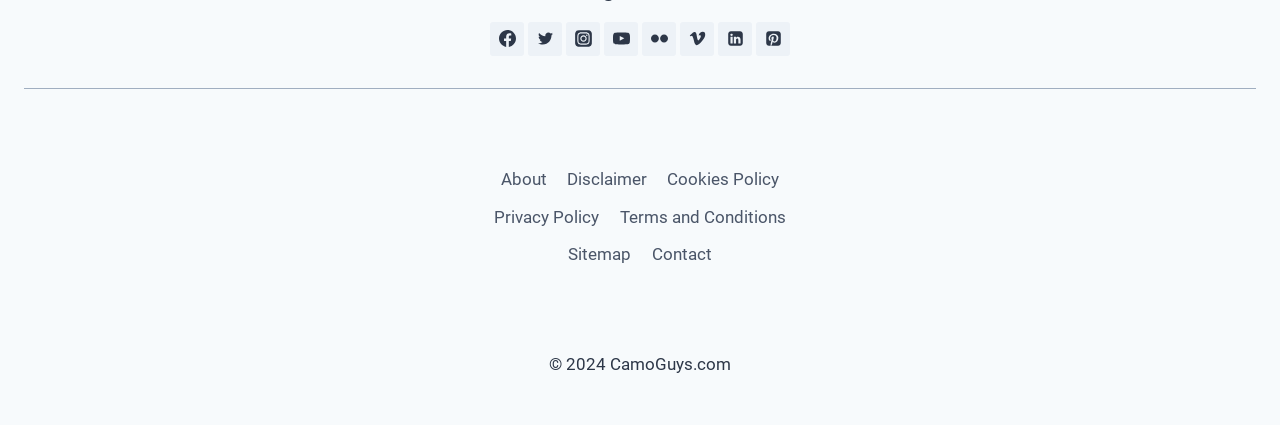Find the bounding box coordinates of the element I should click to carry out the following instruction: "Go to About".

[0.383, 0.38, 0.435, 0.468]